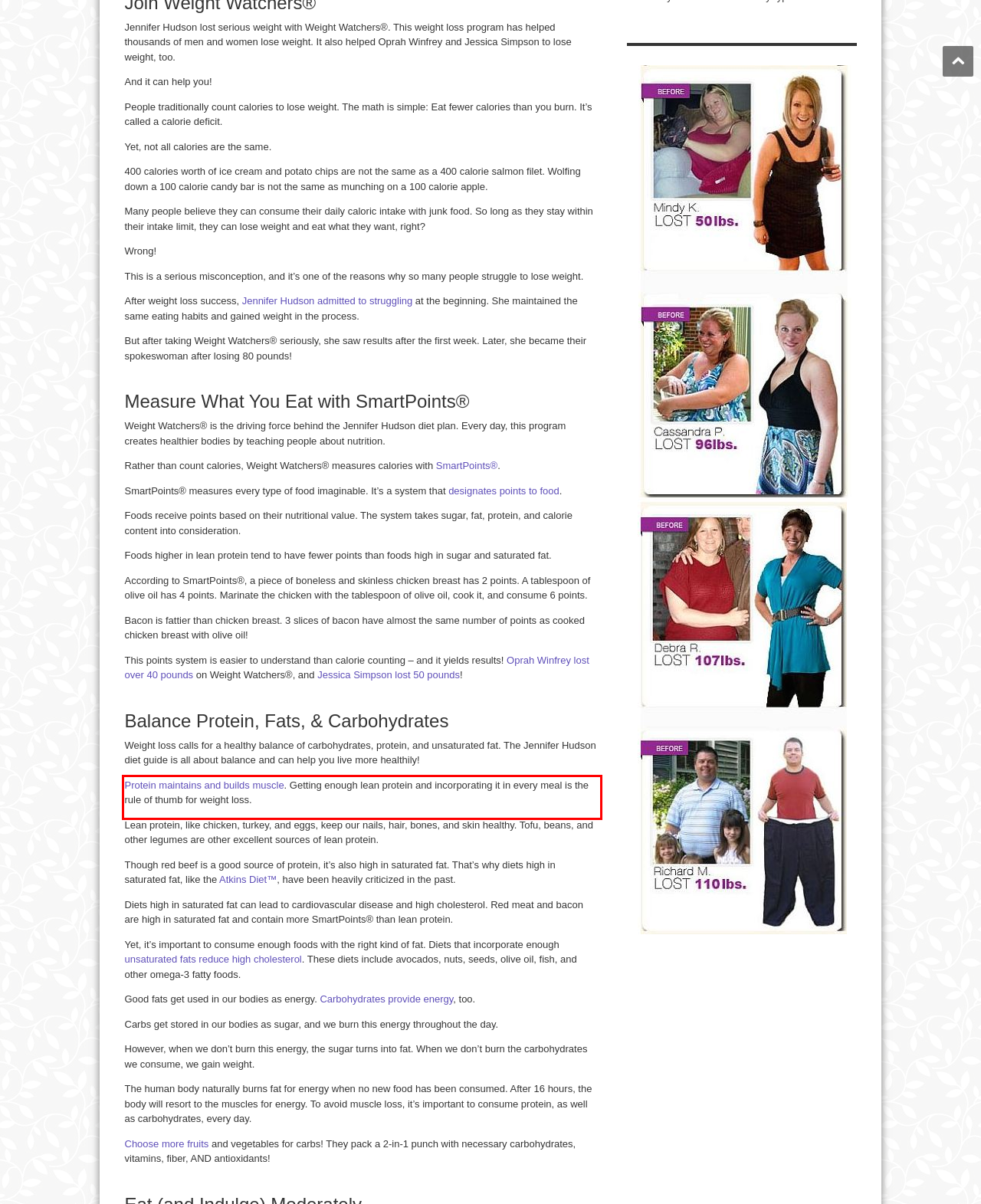Identify the text inside the red bounding box on the provided webpage screenshot by performing OCR.

Protein maintains and builds muscle. Getting enough lean protein and incorporating it in every meal is the rule of thumb for weight loss.